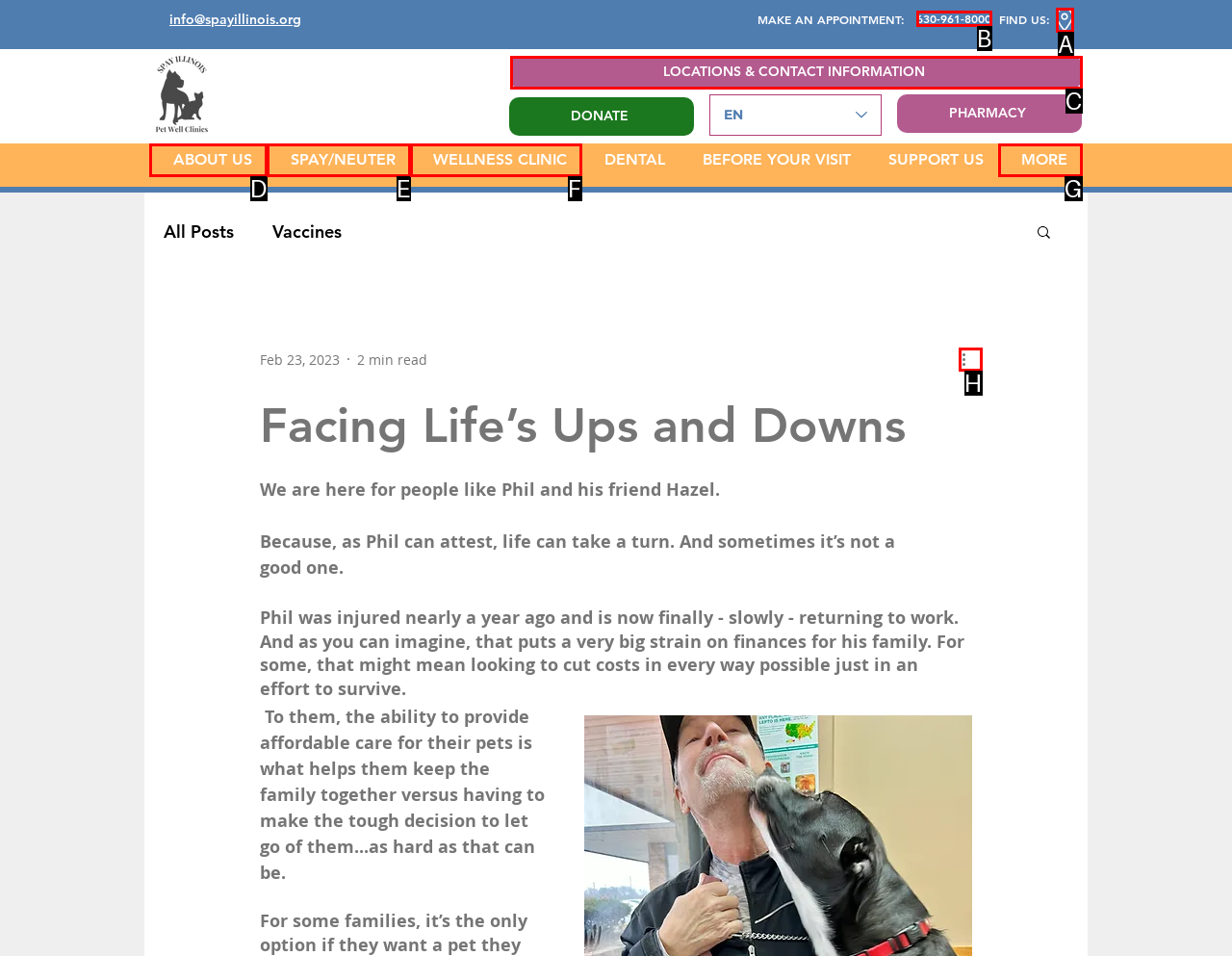Identify the HTML element that corresponds to the following description: aria-label="More actions" Provide the letter of the best matching option.

H